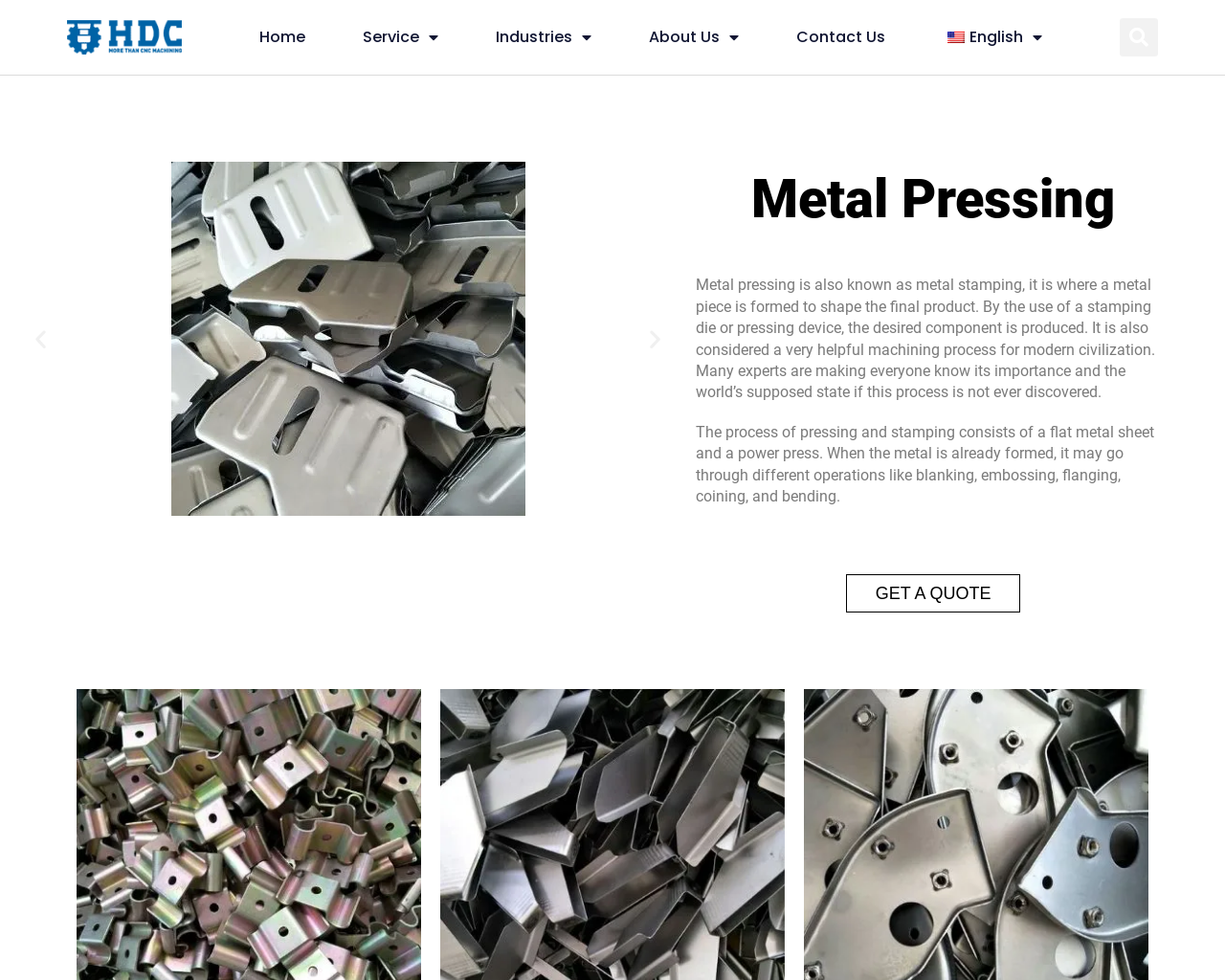What is the purpose of metal pressing?
Look at the image and respond with a one-word or short phrase answer.

To shape the final product